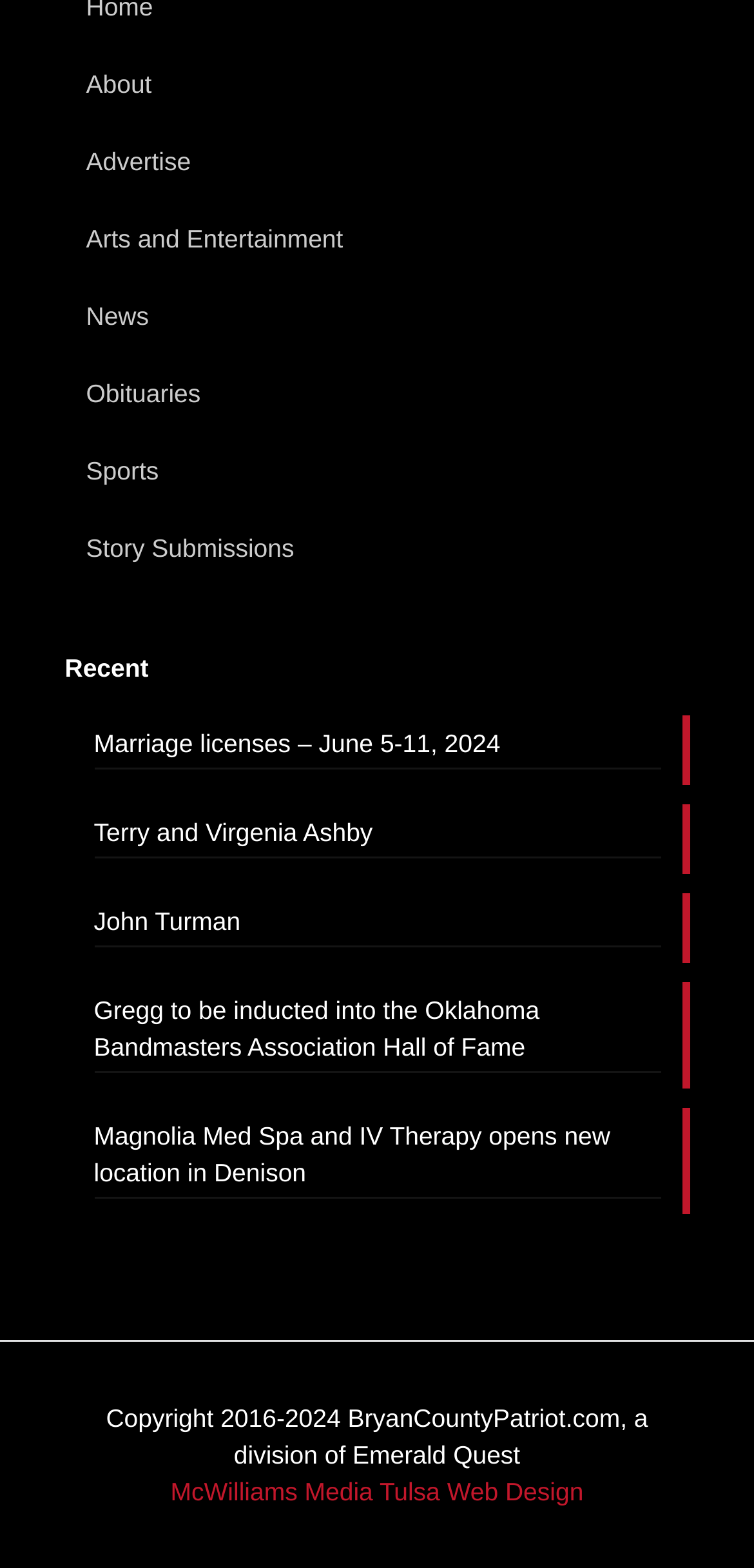Please mark the bounding box coordinates of the area that should be clicked to carry out the instruction: "View Marriage licenses – June 5-11, 2024".

[0.124, 0.462, 0.876, 0.491]